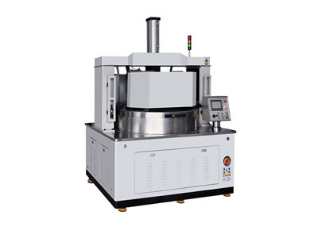Create a detailed narrative for the image.

The image showcases a modern glass lapping and polishing machine, a crucial piece of equipment in the glass fabrication industry. This sophisticated machine is designed to enhance the surface finish of glass products, achieving a smooth and flat surface quality essential for various applications. 

The robust structure features a large, circular polishing plate housed within a sturdy frame, promoting efficient and precise polishing processes. Control interfaces, visible on the front, allow operators to easily adjust settings for optimal performance, ensuring that the glass achieves a roughness as fine as Ra0.05μm. This machine is part of Hongxi's commitment to quality, enabling them to meet the stringent demands of glass processing and deliver exceptional results for both single-sided and double-sided polishing techniques.